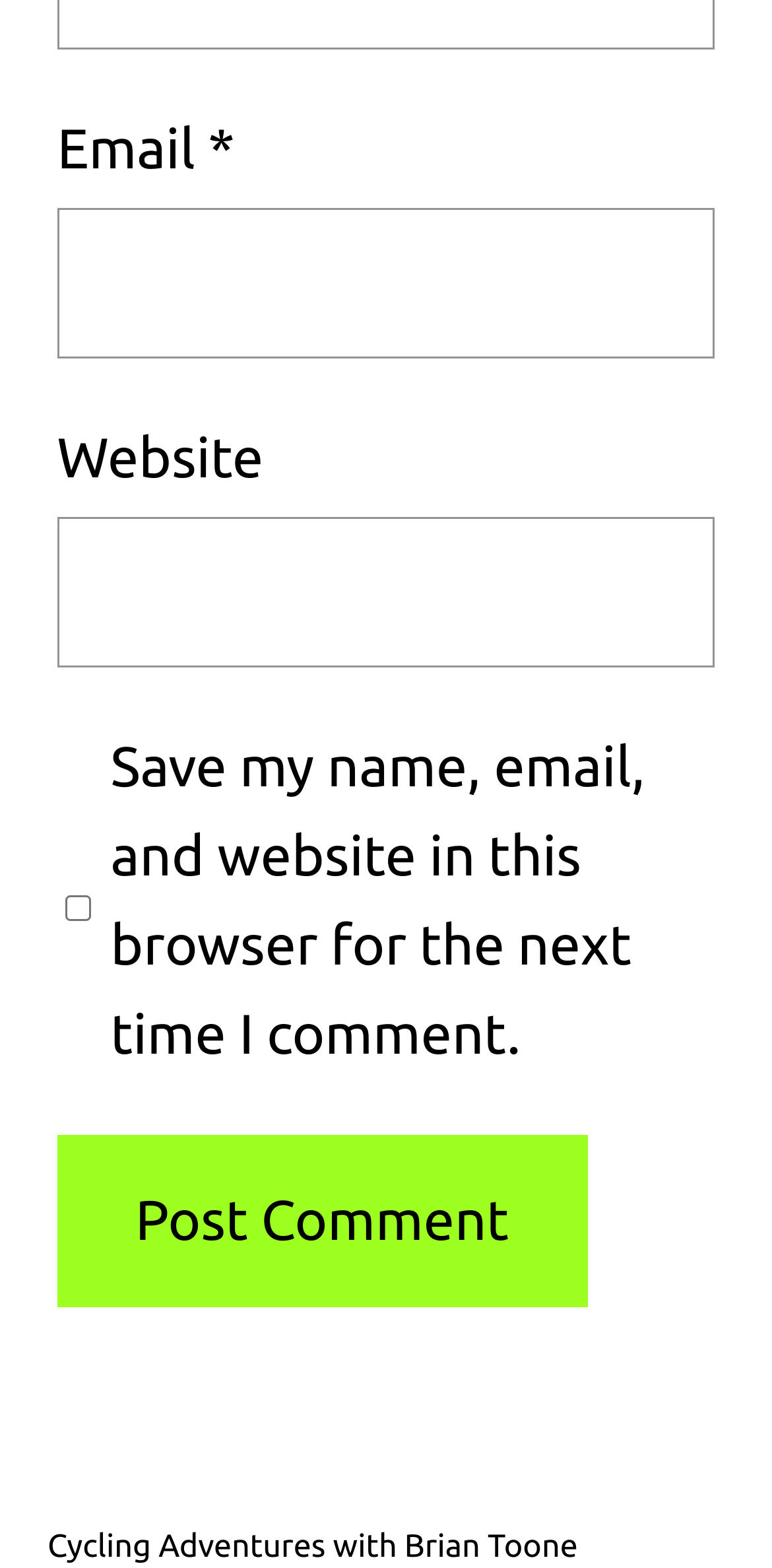What is the link 'Cycling Adventures with Brian Toone'?
Using the screenshot, give a one-word or short phrase answer.

Website title